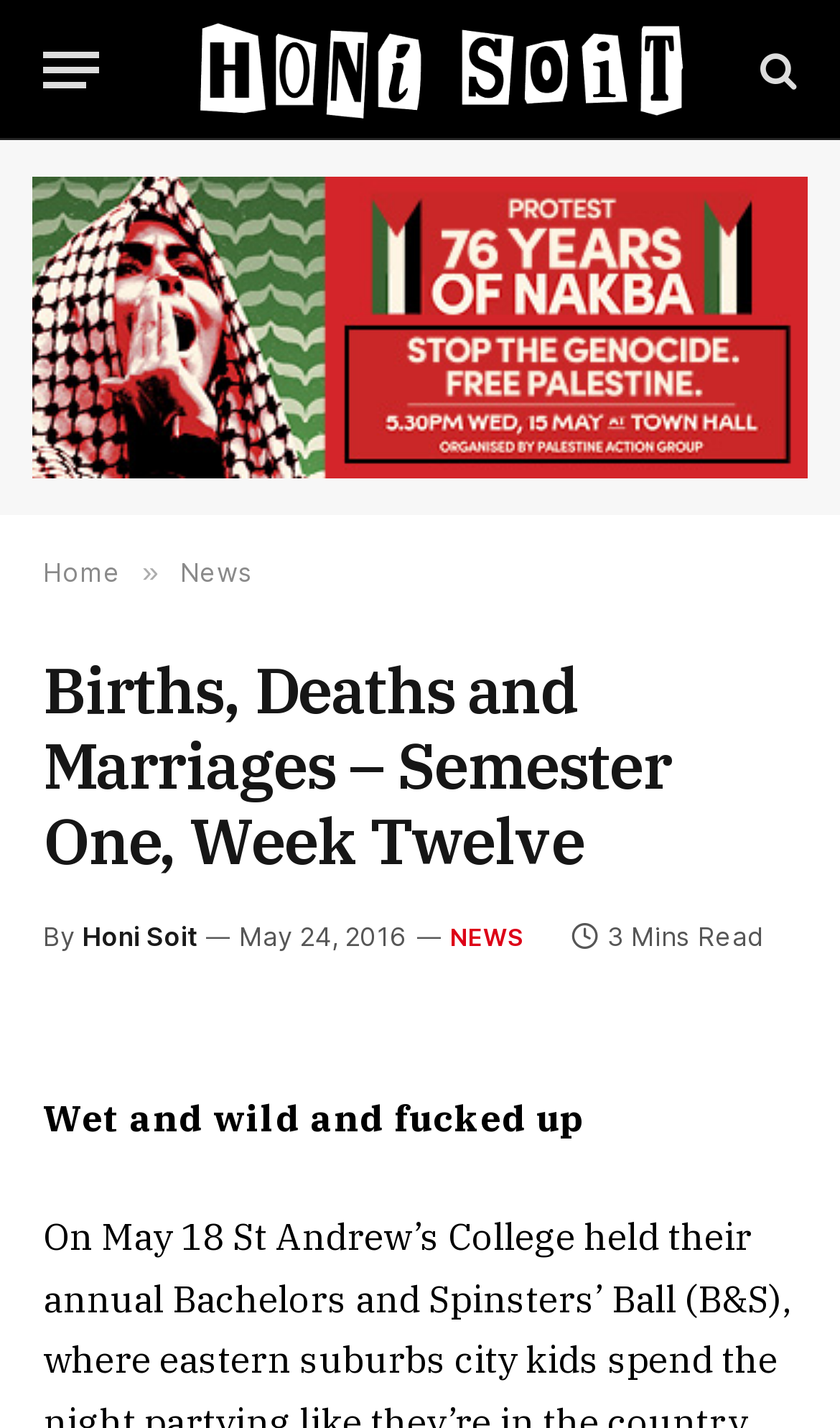What is the category of the article?
With the help of the image, please provide a detailed response to the question.

The category of the article is mentioned below the author's name, where it says 'NEWS'.